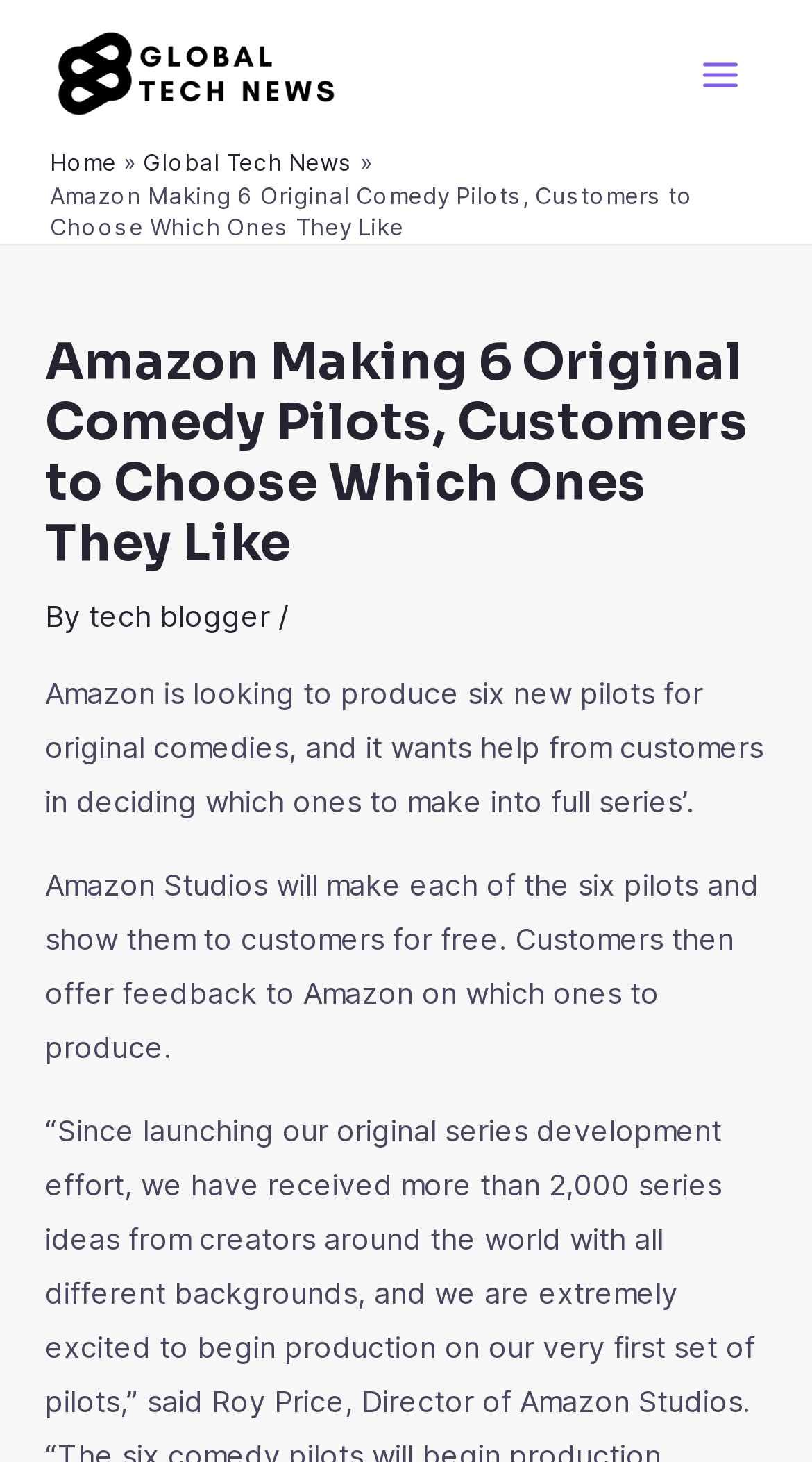Identify and provide the main heading of the webpage.

Amazon Making 6 Original Comedy Pilots, Customers to Choose Which Ones They Like